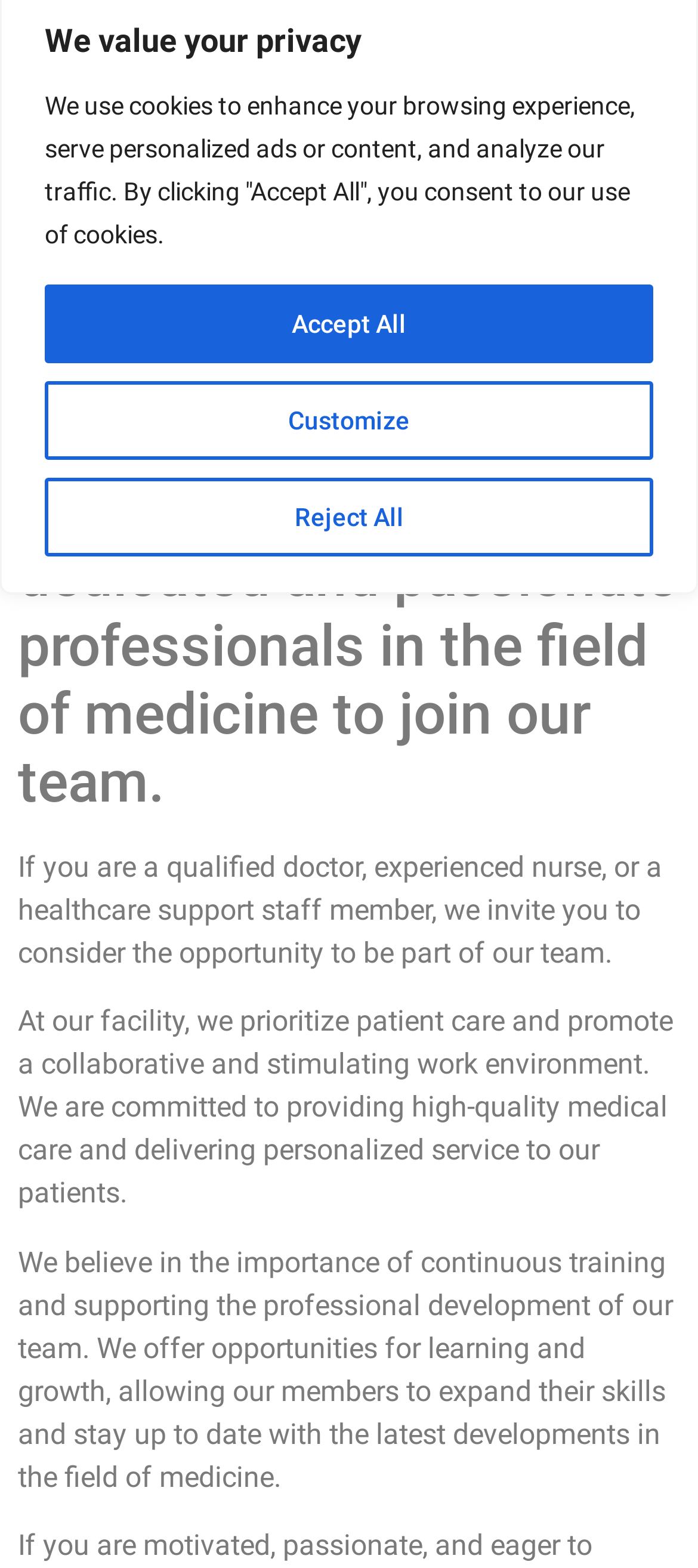Provide the bounding box coordinates of the HTML element described as: "Reject All". The bounding box coordinates should be four float numbers between 0 and 1, i.e., [left, top, right, bottom].

[0.064, 0.305, 0.936, 0.355]